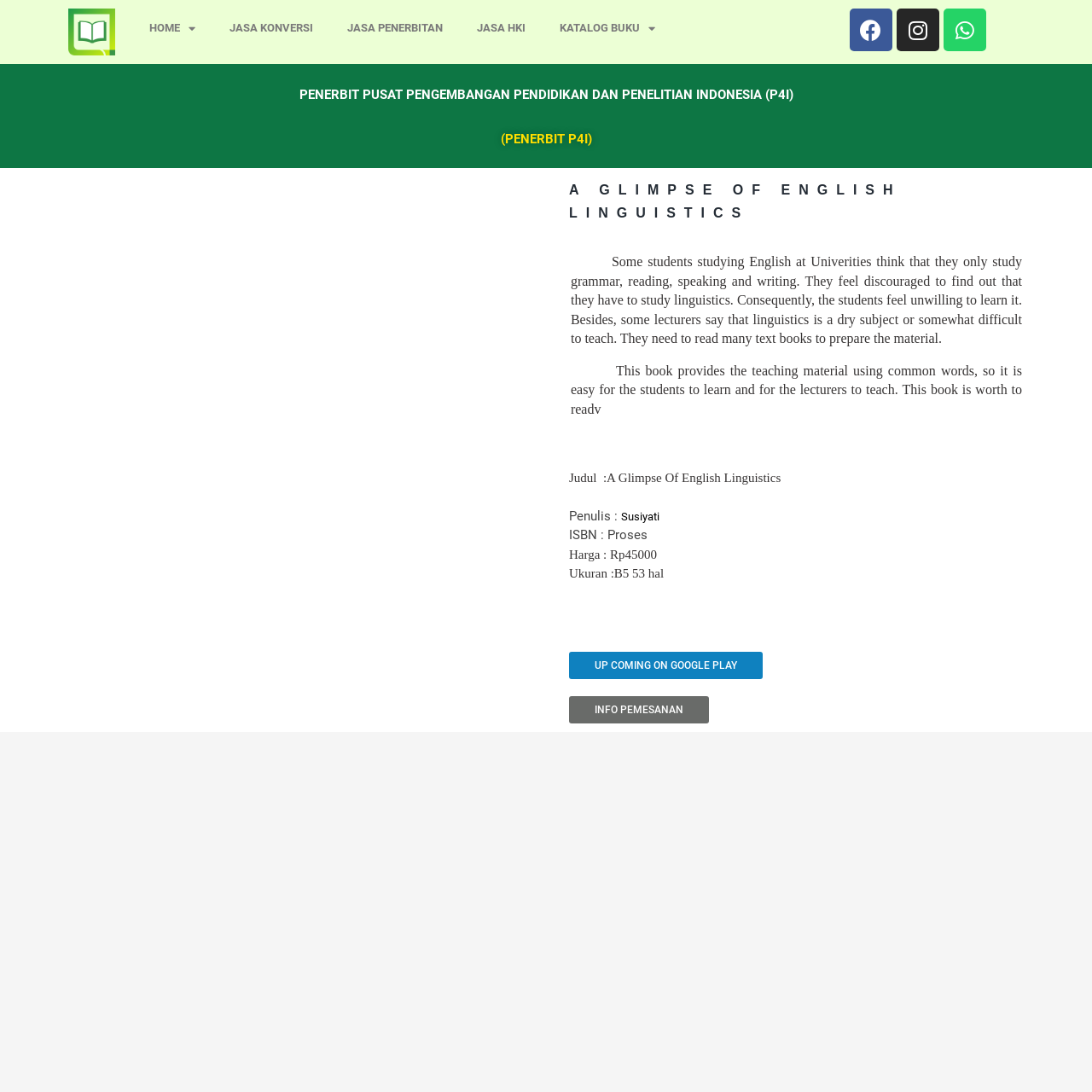What is the size of the book?
Using the image, elaborate on the answer with as much detail as possible.

I found the answer by looking at the StaticText element with the text 'Ukuran :B5 53 hal' which is located at [0.521, 0.519, 0.611, 0.532]. This text is likely to be the size of the book.